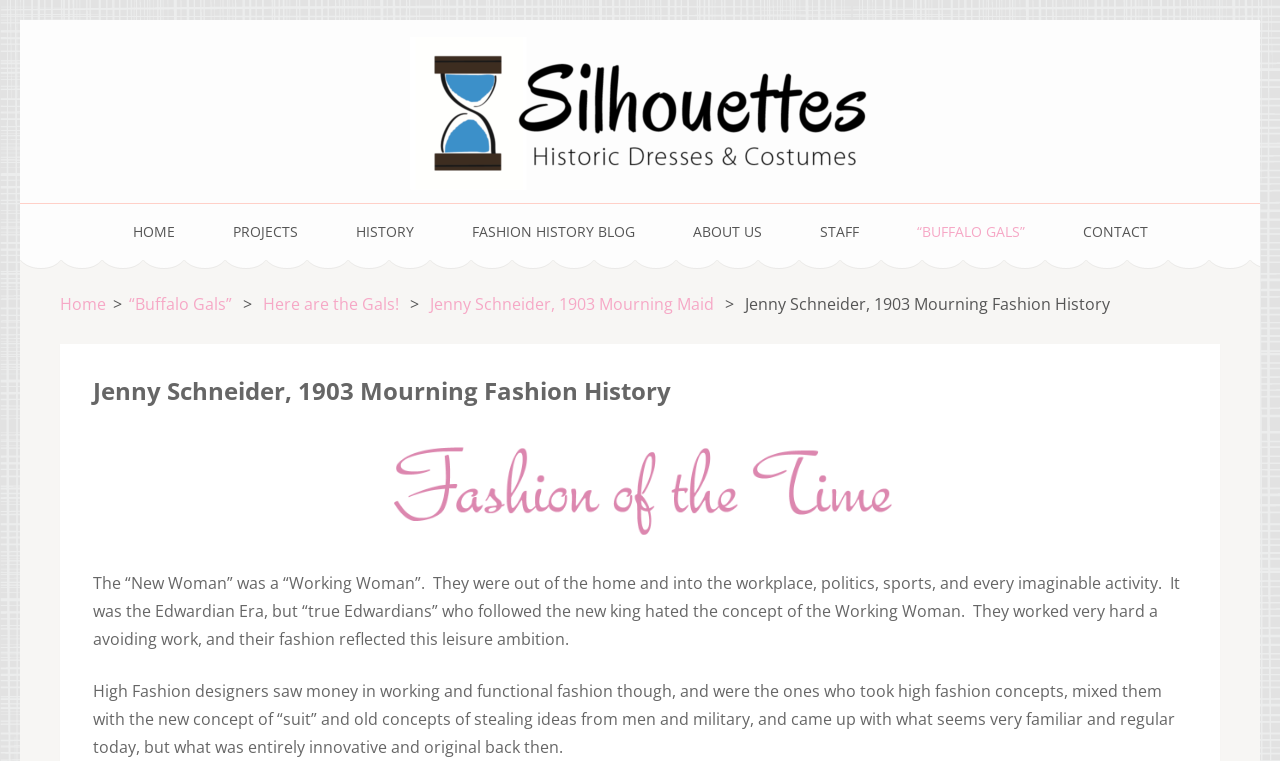Please determine the bounding box coordinates of the clickable area required to carry out the following instruction: "Click on the 'HOME' link". The coordinates must be four float numbers between 0 and 1, represented as [left, top, right, bottom].

[0.104, 0.292, 0.136, 0.318]